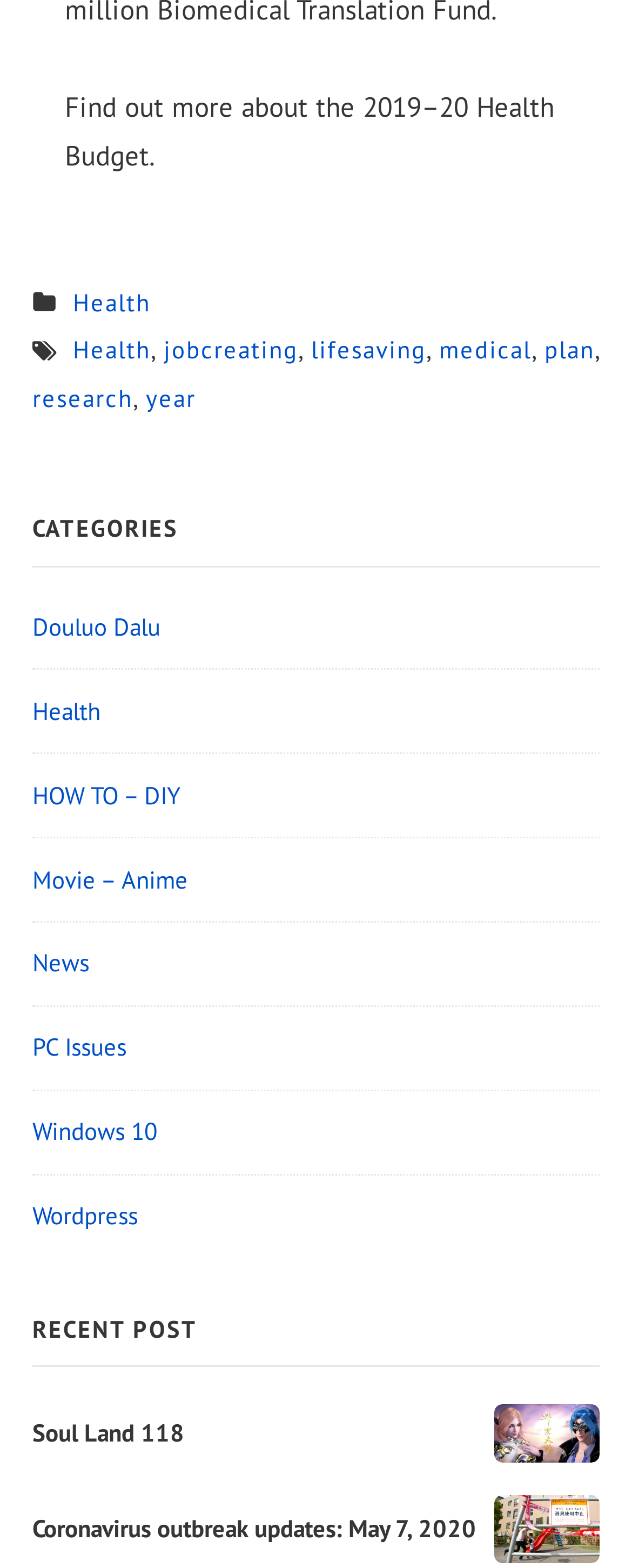Please locate the clickable area by providing the bounding box coordinates to follow this instruction: "View recent post Soul Land 118".

[0.051, 0.903, 0.292, 0.923]